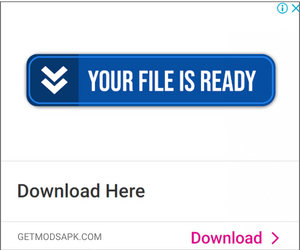Offer a detailed caption for the image presented.

The image features a prominent download notification with the text "YOUR FILE IS READY" in bold white letters, accompanied by a downward pointing arrow, indicating a download function. Below this central message, there is a prompt stating "Download Here," suggesting that users can initiate the download immediately. Additionally, a button labeled "Download" is positioned to the right in a vibrant pink font, adding to the visual appeal and ensuring user engagement. The overall design encourages users to proceed with their download in a clear and inviting manner, enhancing the user experience on the website.